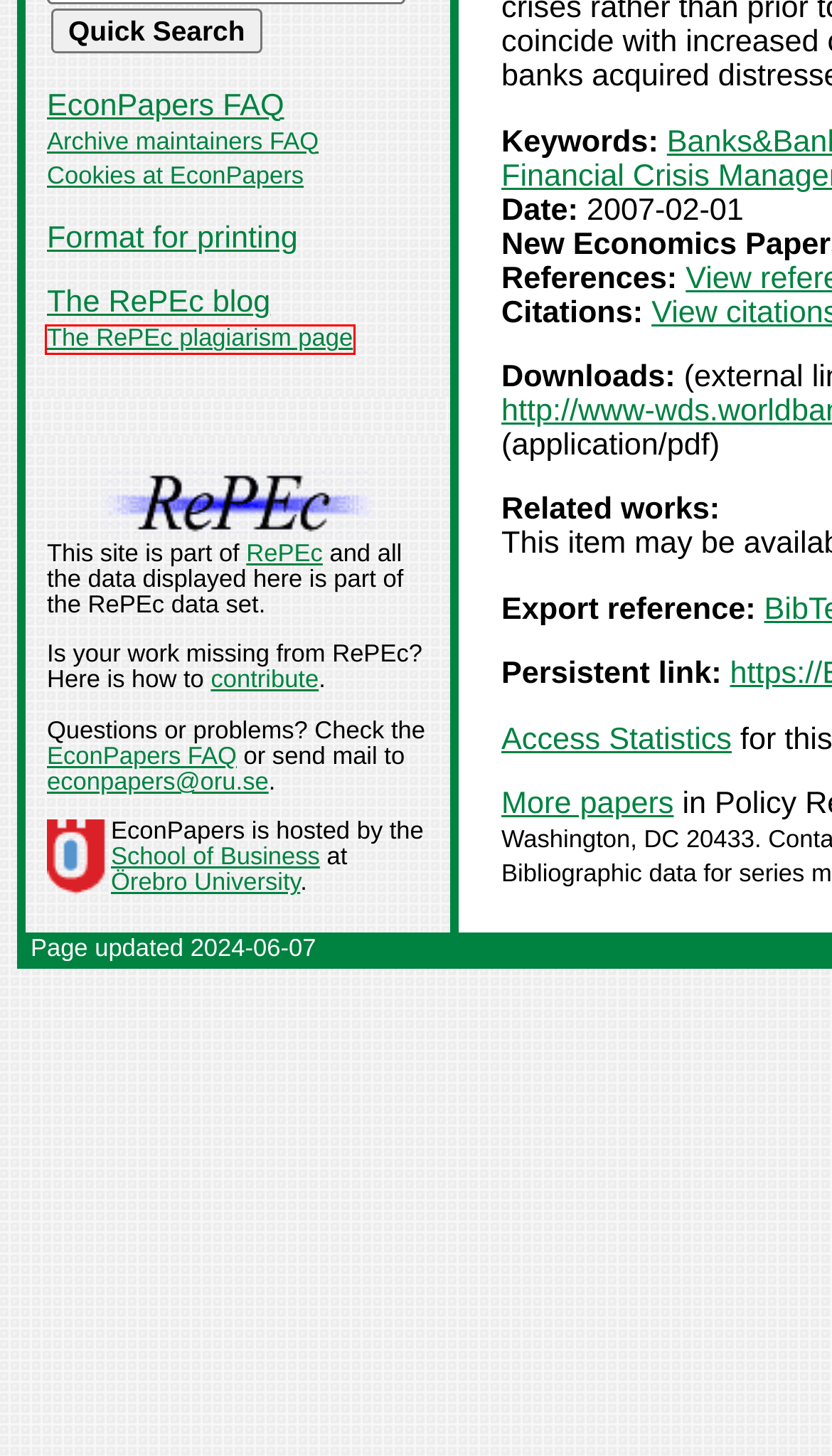A screenshot of a webpage is given with a red bounding box around a UI element. Choose the description that best matches the new webpage shown after clicking the element within the red bounding box. Here are the candidates:
A. Örebro universitet - utbildning, forskning och innovation
B. World Bank Group - International Development, Poverty, & Sustainability
C. EconPapers
D. The RePEc Blog | Information about Research Papers in Economics (RePEc)
E. Economics Research, World Bank Group | EDIRC/RePEc
F. LogEc: Access Statistics for Foreign bank participation and crises in developing countries
G. RePEc plagiarism page
H. Handelshögskolan vid Örebro universitet

G